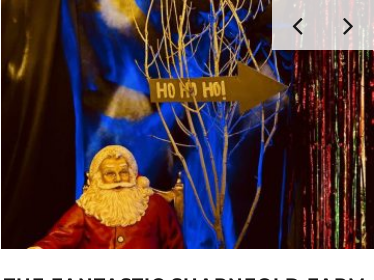Paint a vivid picture of the image with your description.

The image showcases a whimsical holiday scene featuring a traditional Santa Claus figure sitting in a rustic chair, adorned with a red coat and white beard. Behind him, a playful sign reads "HO HO HO," indicating the festive spirit. The backdrop is infused with vibrant colors, prominently displaying a blue hue, while a cluster of bare branches adds a touch of wilderness to the composition. This charming setup evokes a sense of nostalgic holiday cheer, capturing the essence of Christmas celebrations.